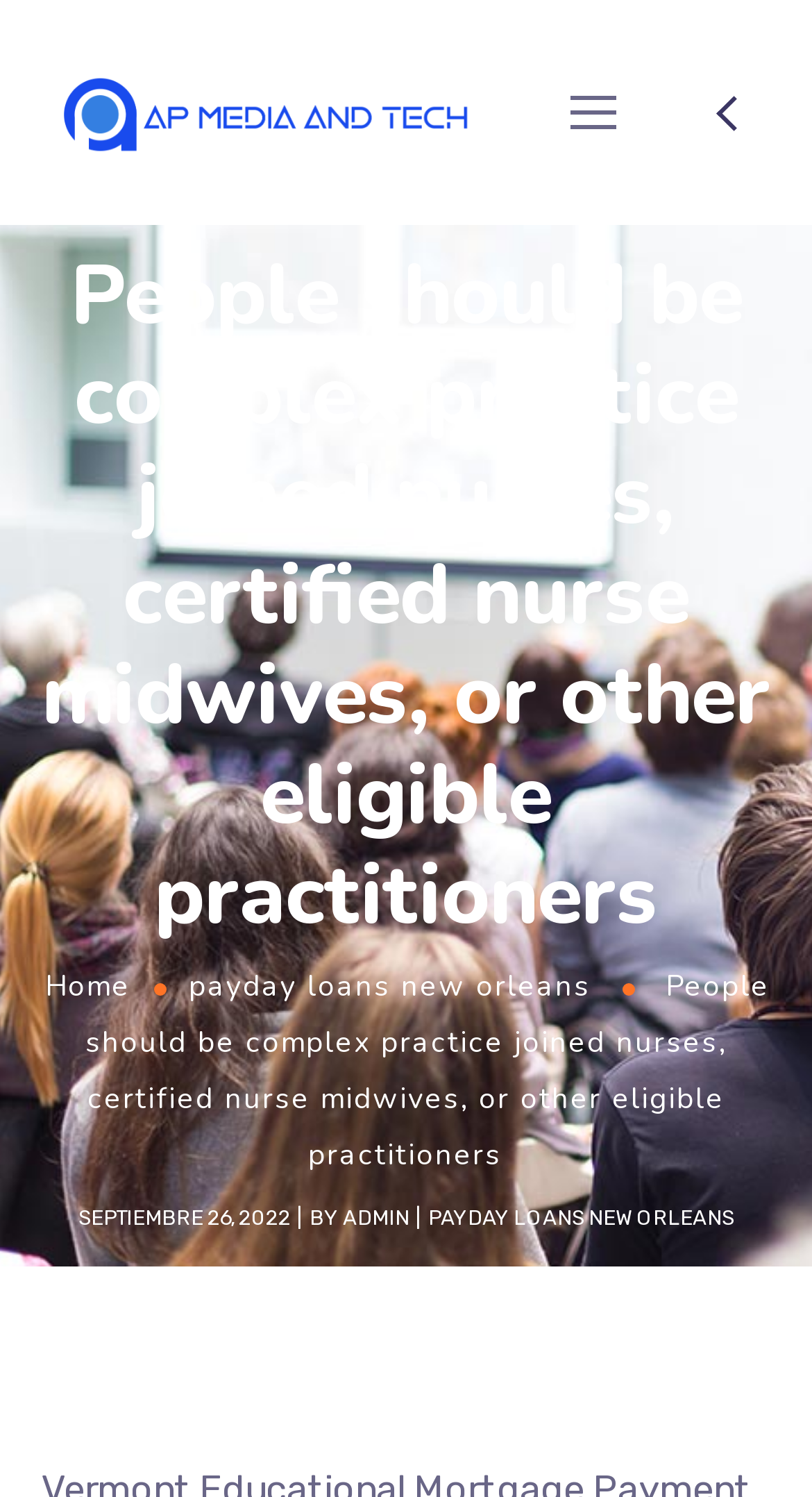Construct a comprehensive description capturing every detail on the webpage.

The webpage appears to be a blog or article page, with a focus on payday loans in New Orleans. At the top of the page, there is a logo or icon, accompanied by a link, which takes up about half of the page's width. Below this, there is a table that spans the entire width of the page, containing the main content.

The main content is divided into a header section and a body section. The header section contains a heading that reads "People should be complex practice joined nurses, certified nurse midwives, or other eligible practitioners", which is centered at the top of the page. Below this, there are two links, "Home" and "payday loans new orleans", which are positioned side by side. To the right of these links, there is a date "SEPTIEMBRE 26, 2022" and an author credit "BY ADMIN".

In the body section, there is a prominent link "PAYDAY LOANS NEW ORLEANS" that takes up about half of the page's width. At the bottom right corner of the page, there is a small icon, represented by the Unicode character "\uf106", which is likely a social media or sharing link.

Overall, the webpage has a simple and clean layout, with a focus on presenting information about payday loans in New Orleans.